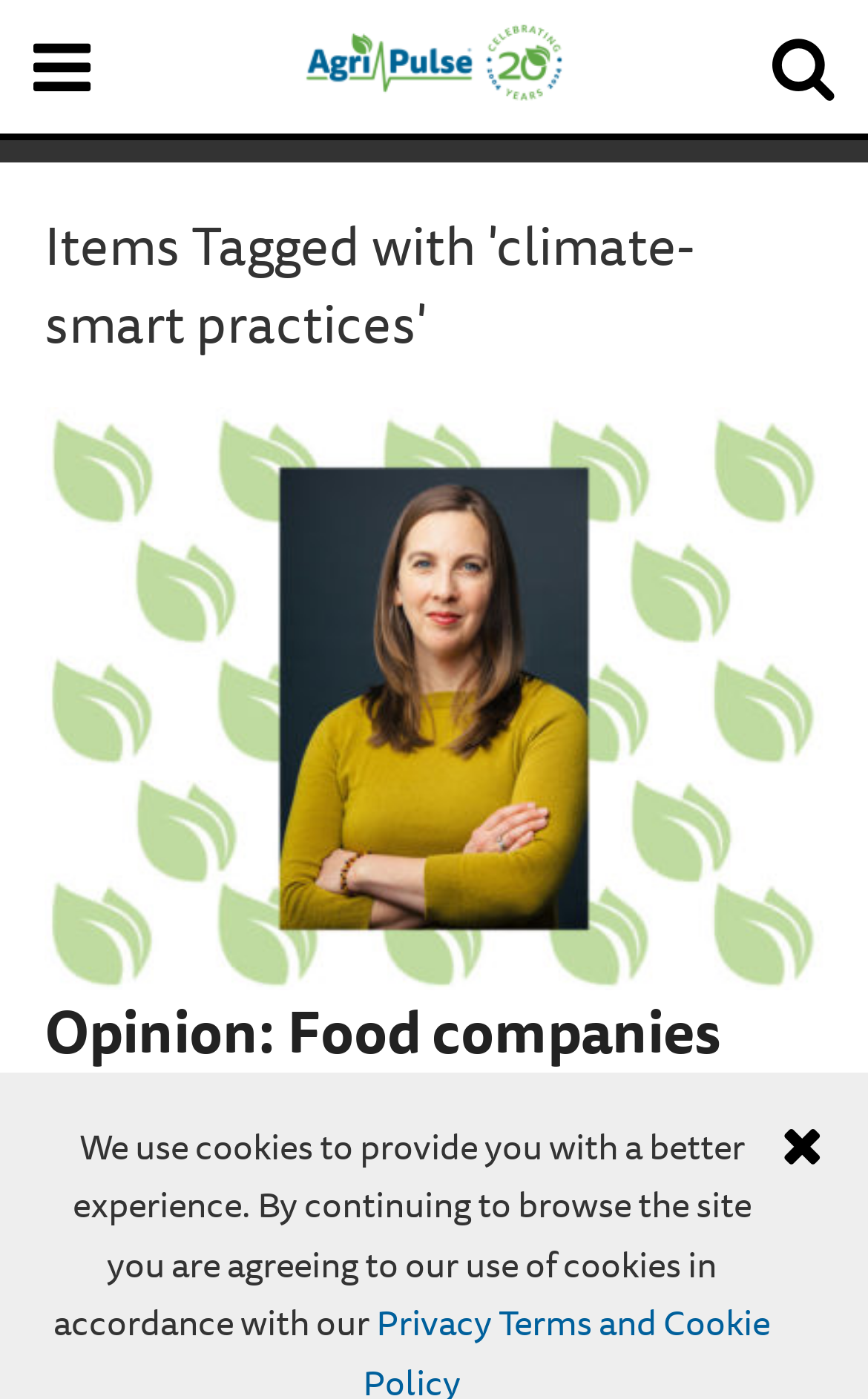Locate the headline of the webpage and generate its content.

Items Tagged with 'climate-smart practices'